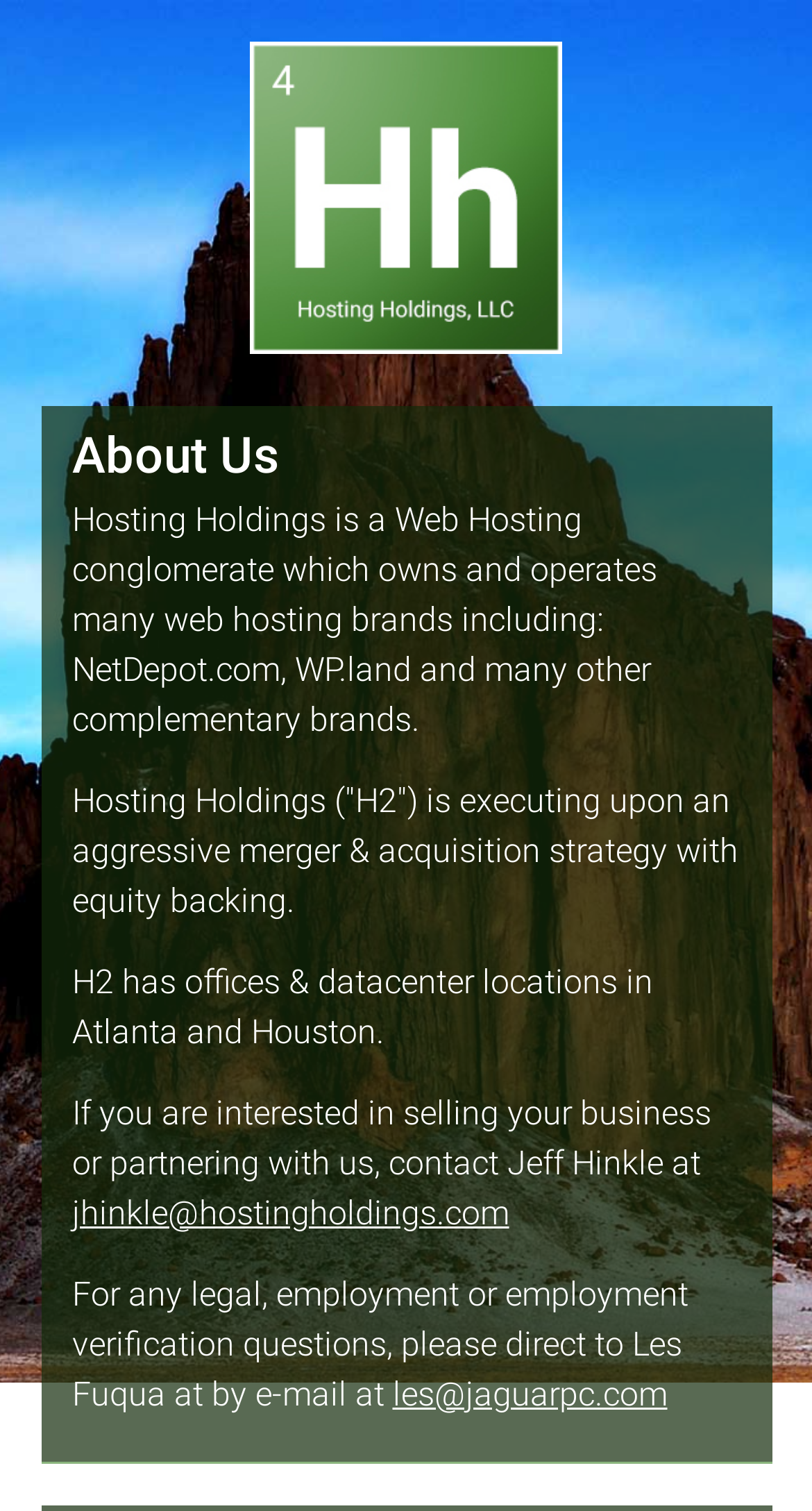Carefully examine the image and provide an in-depth answer to the question: How many web hosting brands does Hosting Holdings own?

The webpage mentions that Hosting Holdings owns and operates many web hosting brands, including NetDepot.com and WP.land, but the exact number is not specified.